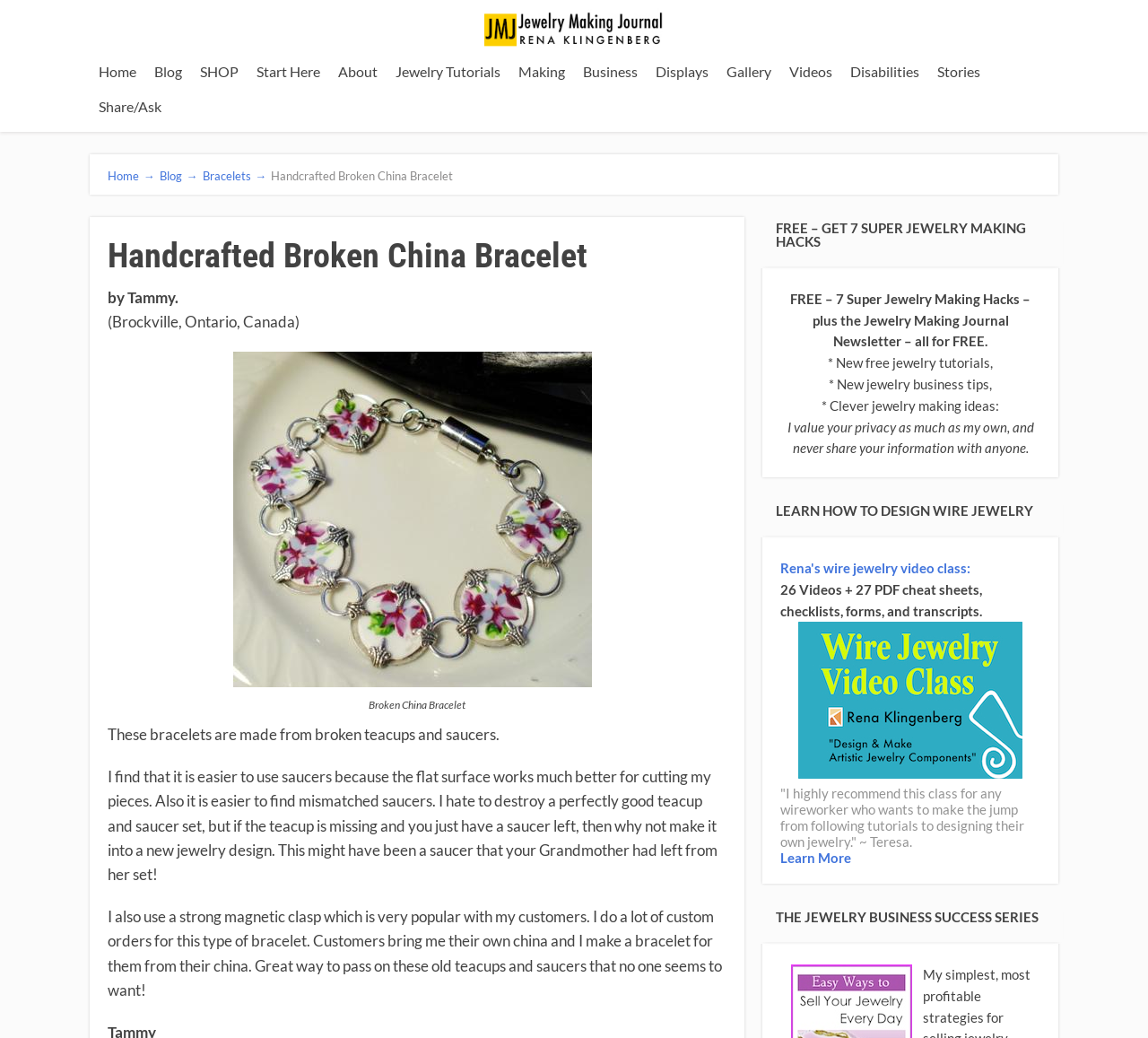Please determine the bounding box coordinates of the element's region to click for the following instruction: "View the Marine Biology Prep Work article".

None